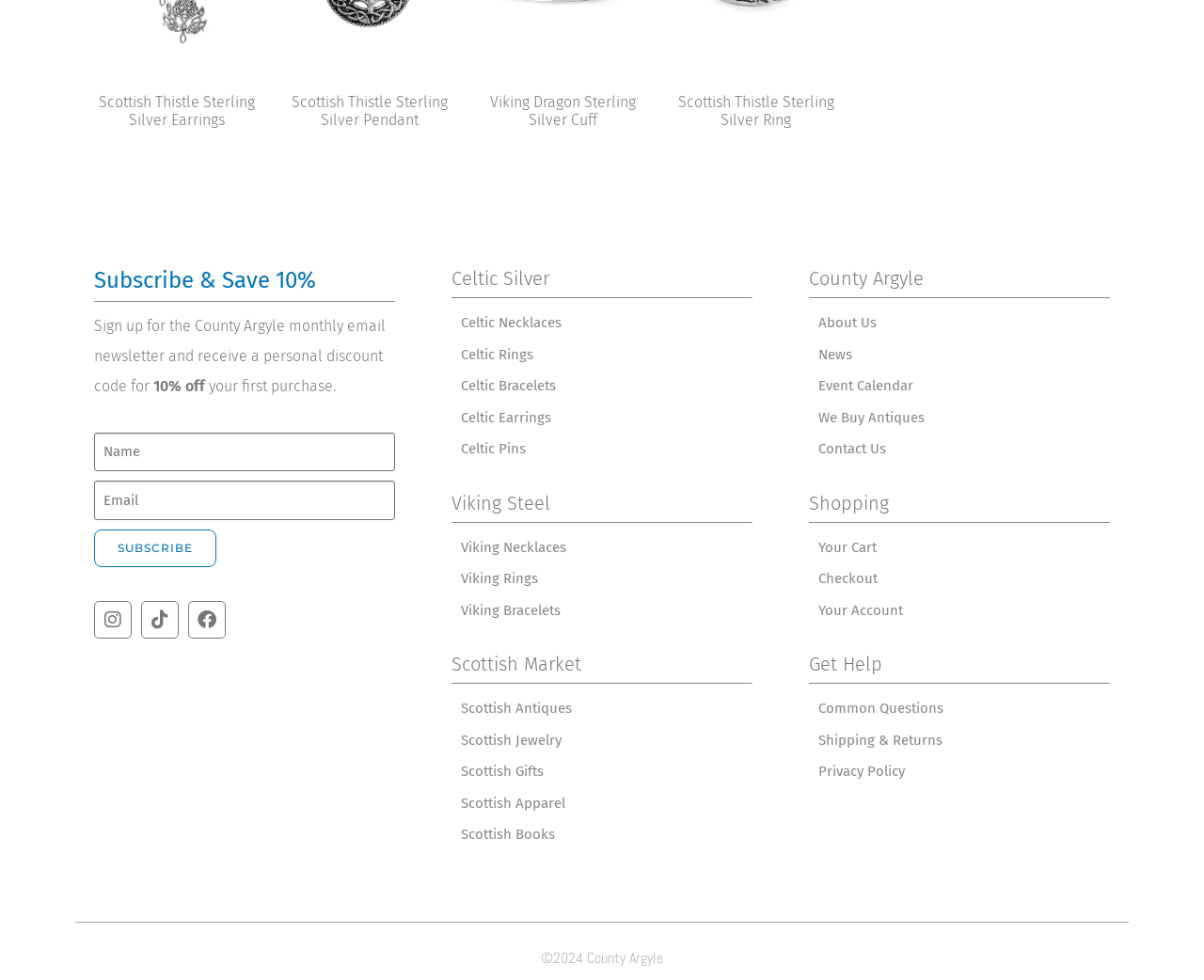Select the bounding box coordinates of the element I need to click to carry out the following instruction: "Follow County Argyle on Instagram".

[0.078, 0.613, 0.109, 0.651]